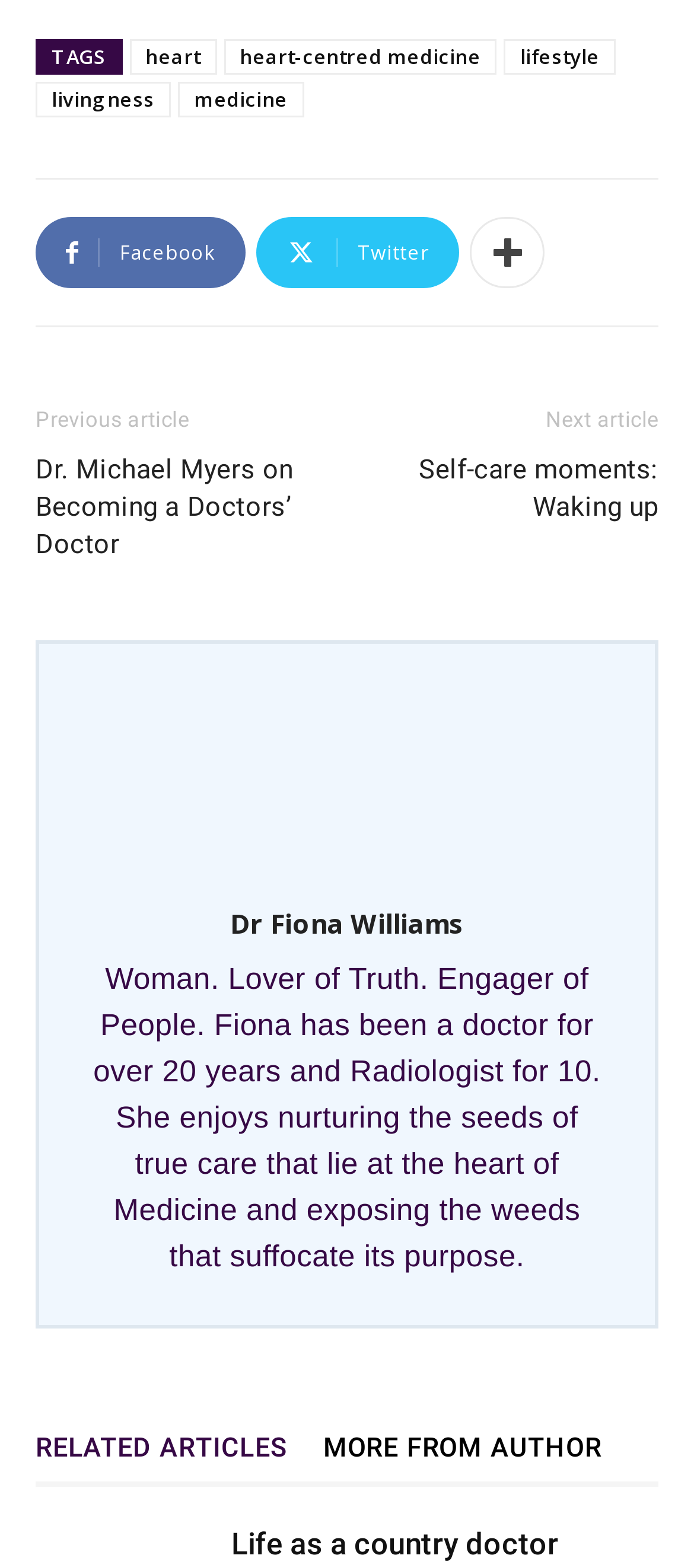Pinpoint the bounding box coordinates of the area that should be clicked to complete the following instruction: "click on the heart link". The coordinates must be given as four float numbers between 0 and 1, i.e., [left, top, right, bottom].

[0.187, 0.025, 0.312, 0.048]